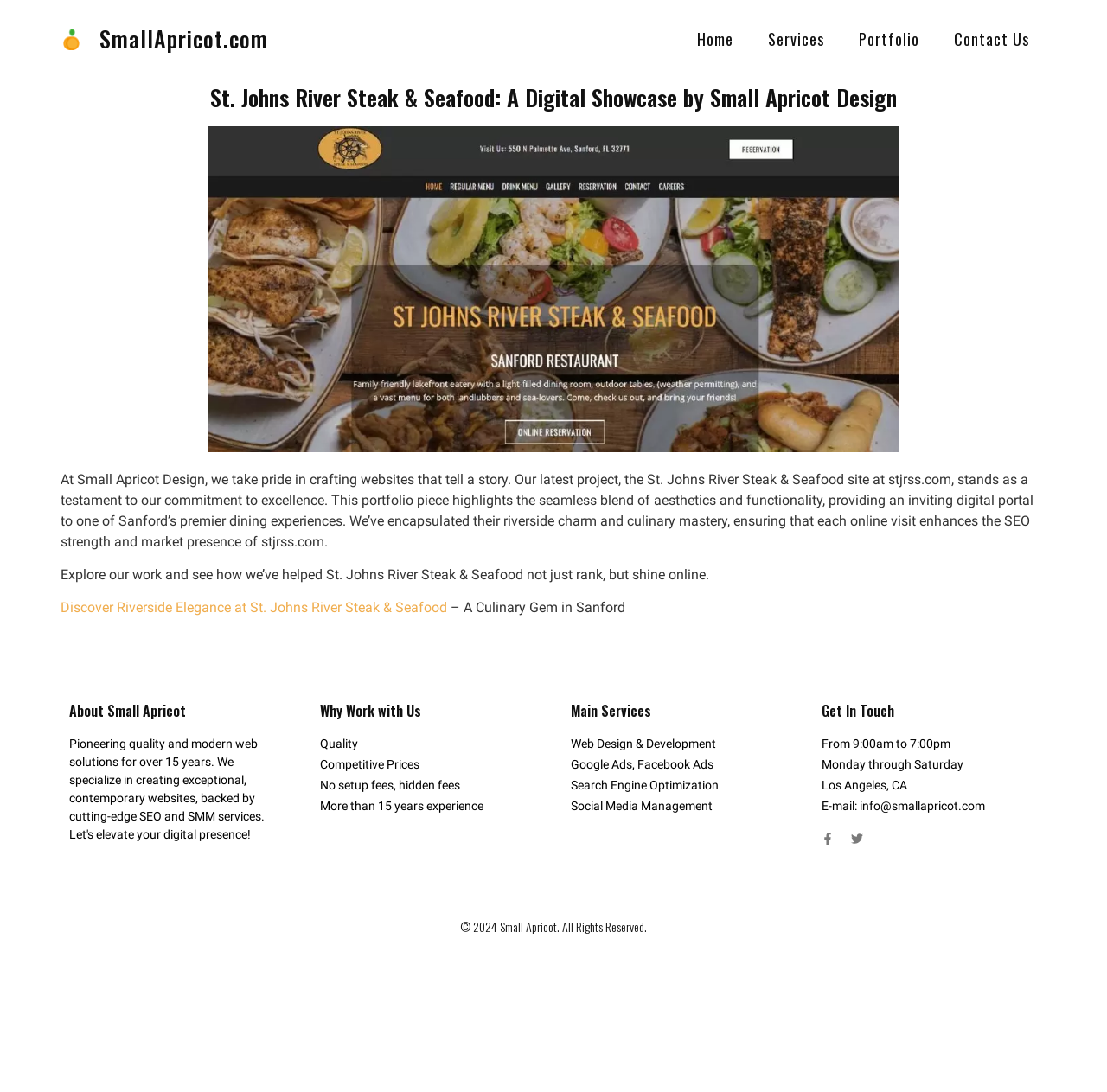What are the main services offered by Small Apricot?
Please provide a comprehensive answer based on the contents of the image.

The main services offered by Small Apricot can be found in the section 'Main Services' which includes 'Web Design & Development', 'Google Ads, Facebook Ads', and 'Search Engine Optimization'.